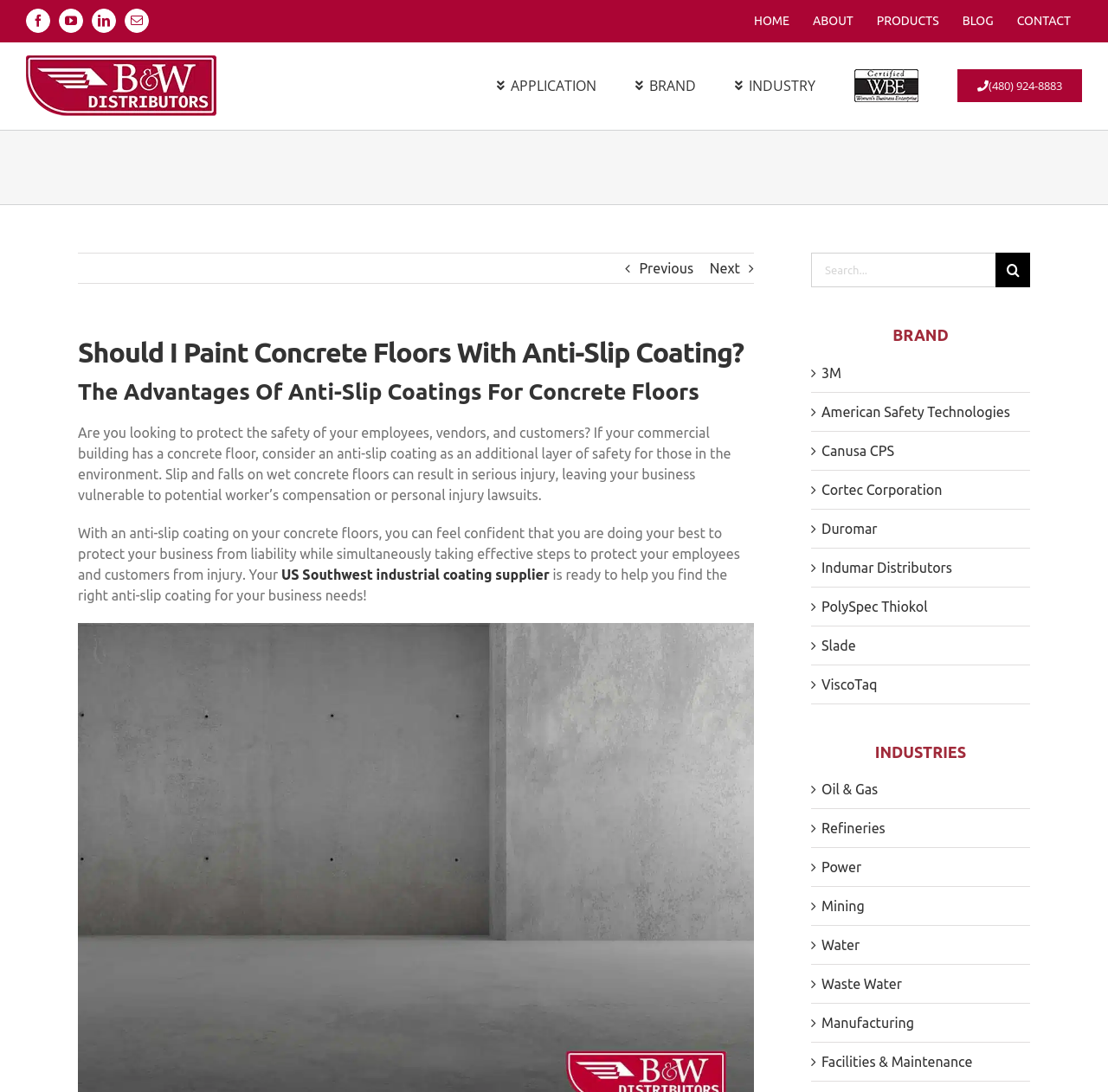Based on what you see in the screenshot, provide a thorough answer to this question: What is the certification of the company?

The certification of the company is mentioned in the link with the text 'Certified Women's Business Enterprise logo' and a bounding box of [0.771, 0.039, 0.829, 0.118]. This link is located in the main menu of the webpage.